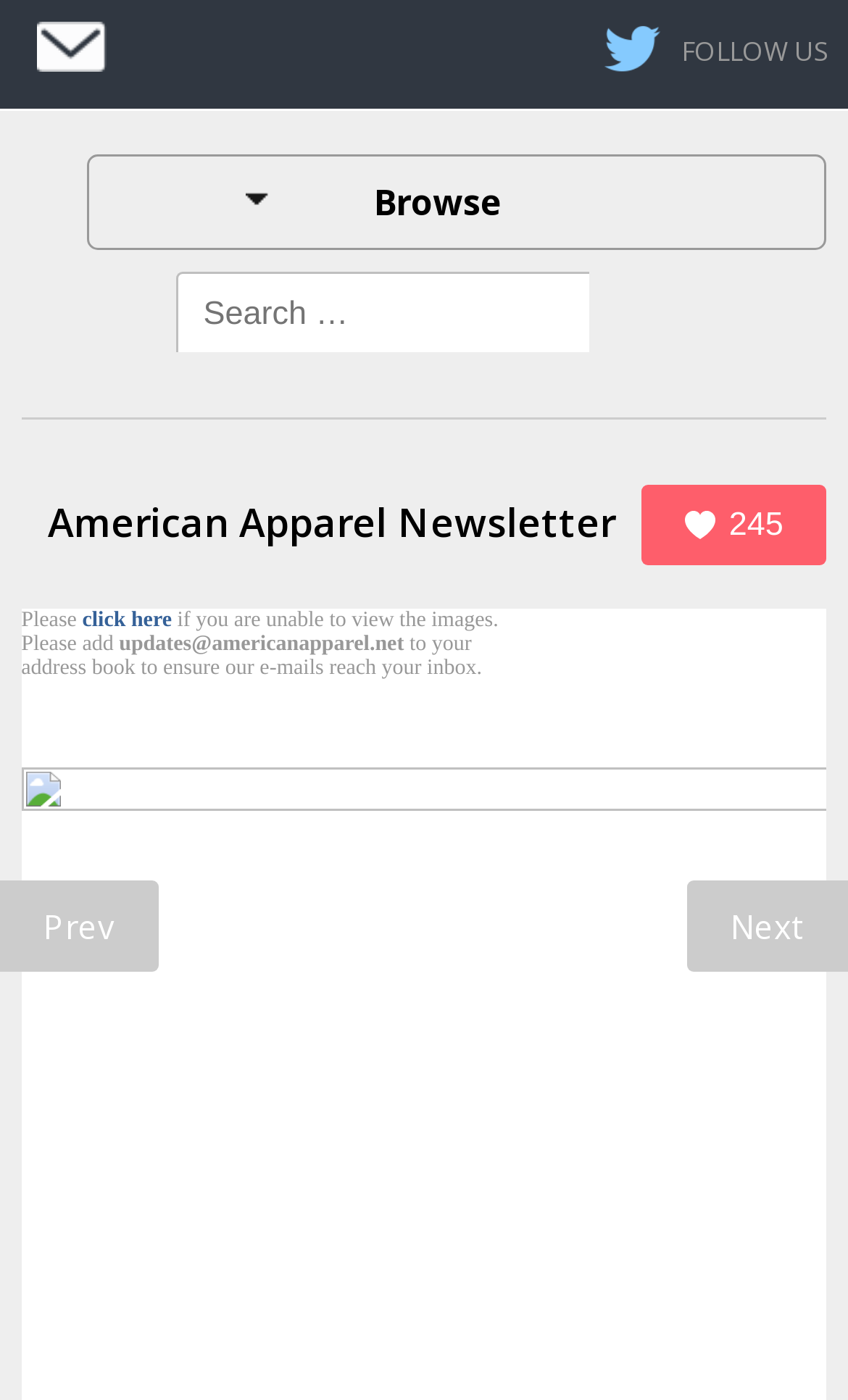Please specify the bounding box coordinates of the element that should be clicked to execute the given instruction: 'Click on Email-Gallery'. Ensure the coordinates are four float numbers between 0 and 1, expressed as [left, top, right, bottom].

[0.043, 0.016, 0.125, 0.051]